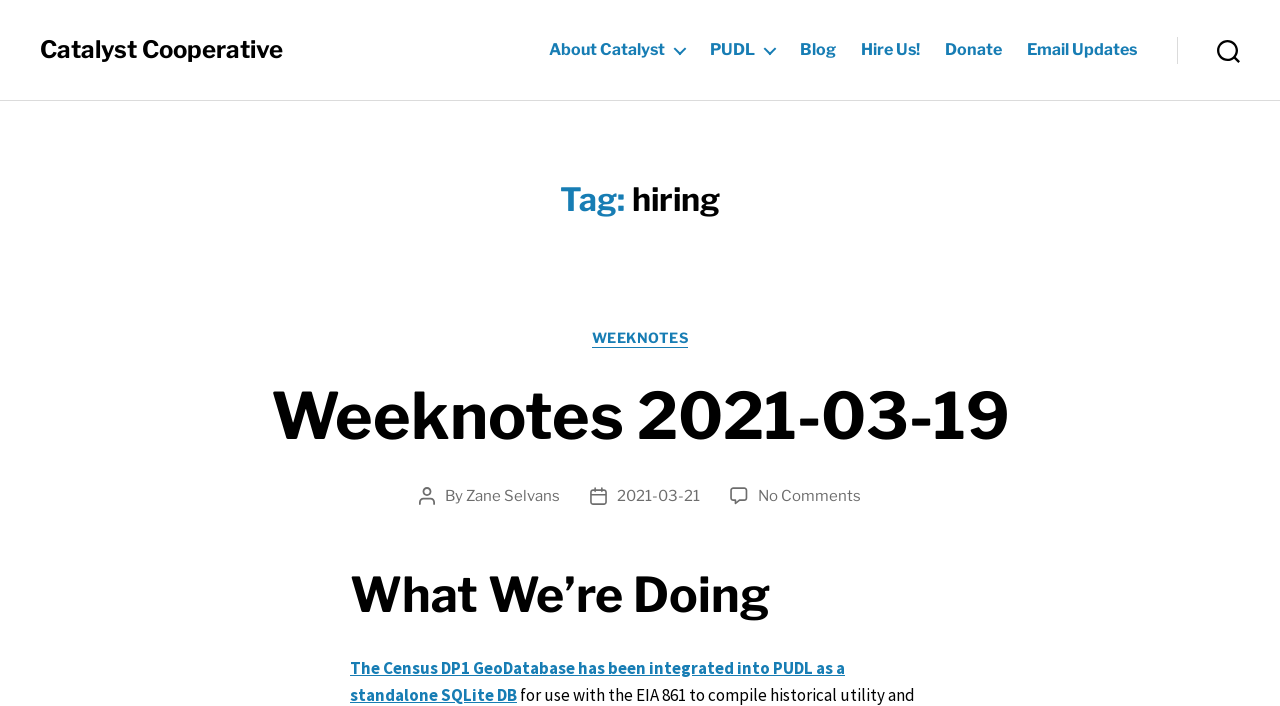Locate the bounding box coordinates of the clickable region to complete the following instruction: "visit Zane Selvans' profile."

[0.364, 0.689, 0.438, 0.715]